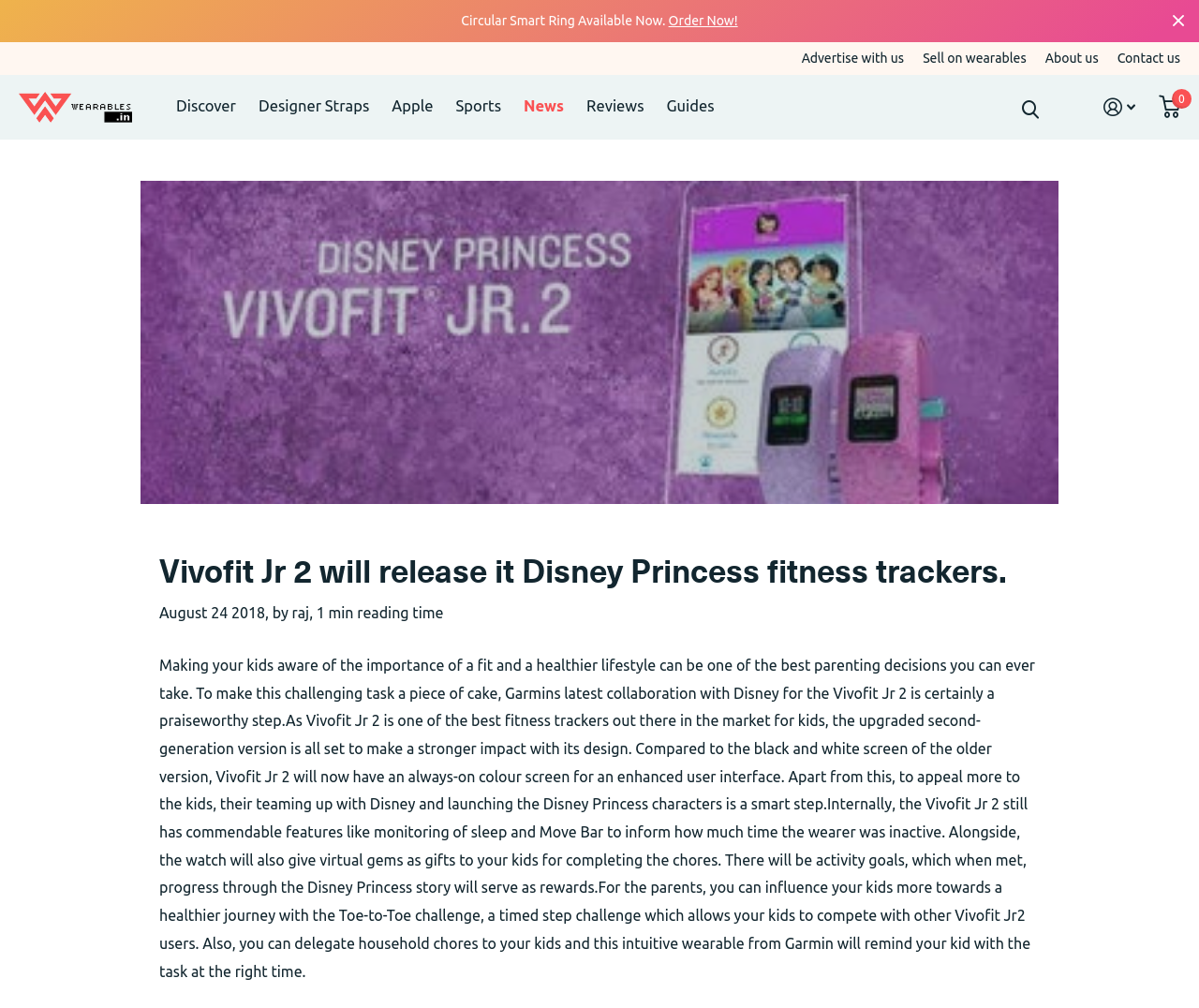Provide the bounding box coordinates of the HTML element described by the text: "Sell on wearables". The coordinates should be in the format [left, top, right, bottom] with values between 0 and 1.

[0.77, 0.042, 0.856, 0.074]